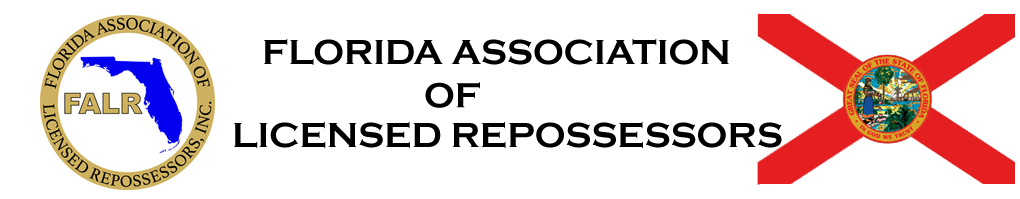What is depicted on the Florida state flag?
Please give a well-detailed answer to the question.

The Florida state flag is showcased on the right side of the image, featuring a red background with a central seal that includes a depiction of a woman in a Native American headdress alongside a sabal palm and other flora, symbolizing Florida's heritage and natural beauty.